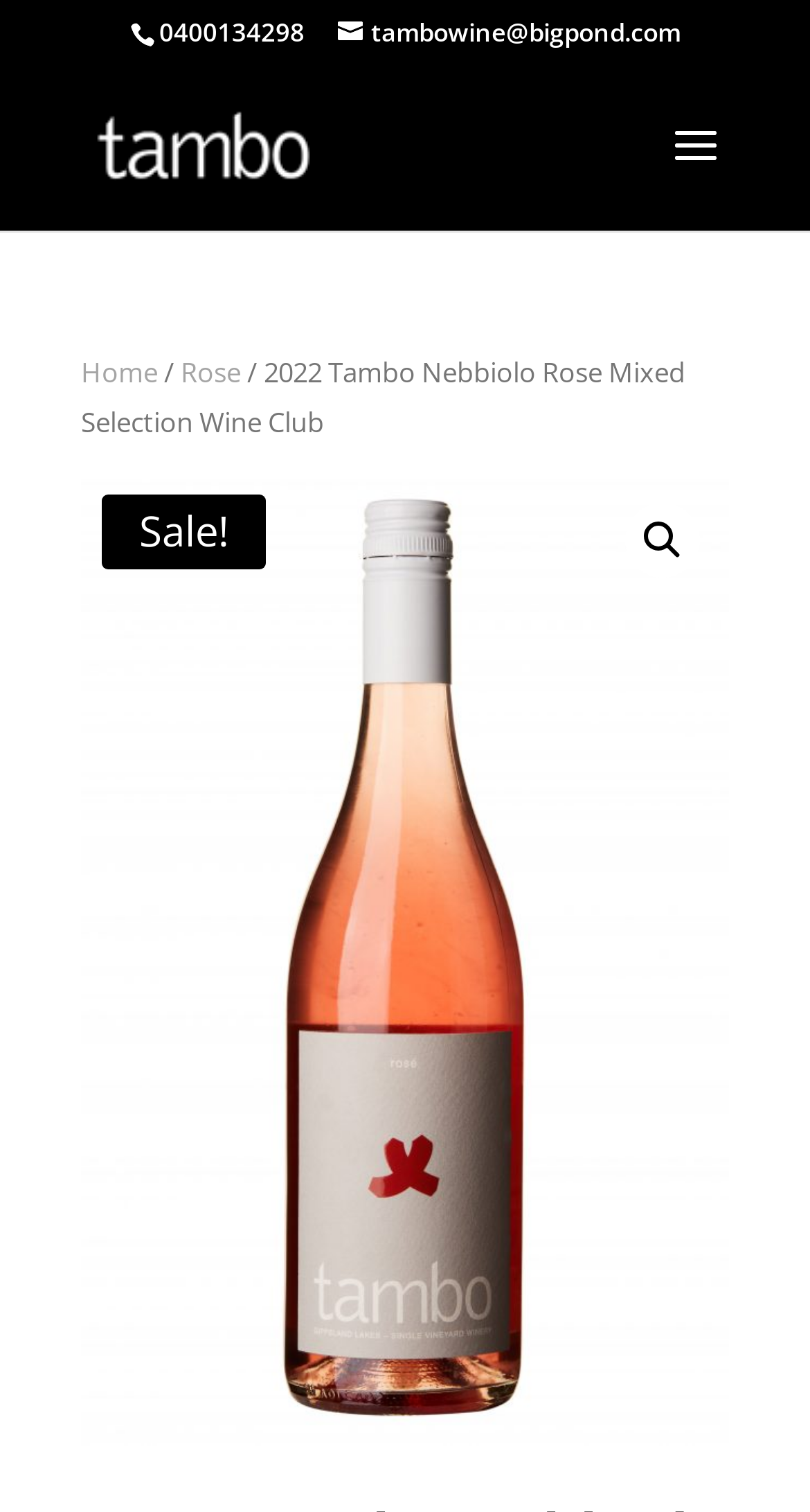Examine the image carefully and respond to the question with a detailed answer: 
What is the name of the wine club?

I found the name of the wine club by looking at the static text element with the bounding box coordinates [0.1, 0.234, 0.846, 0.291], which contains the text '2022 Tambo Nebbiolo Rose Mixed Selection Wine Club'.